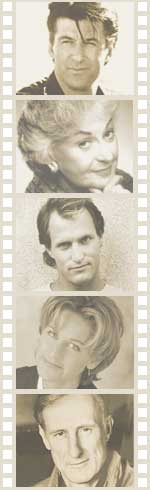Use one word or a short phrase to answer the question provided: 
What is the overarching message of the initiative?

impact of cinema and contributions of actors